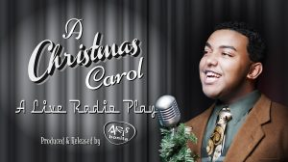What is the backdrop of the image?
Give a one-word or short-phrase answer derived from the screenshot.

Elegant black curtains